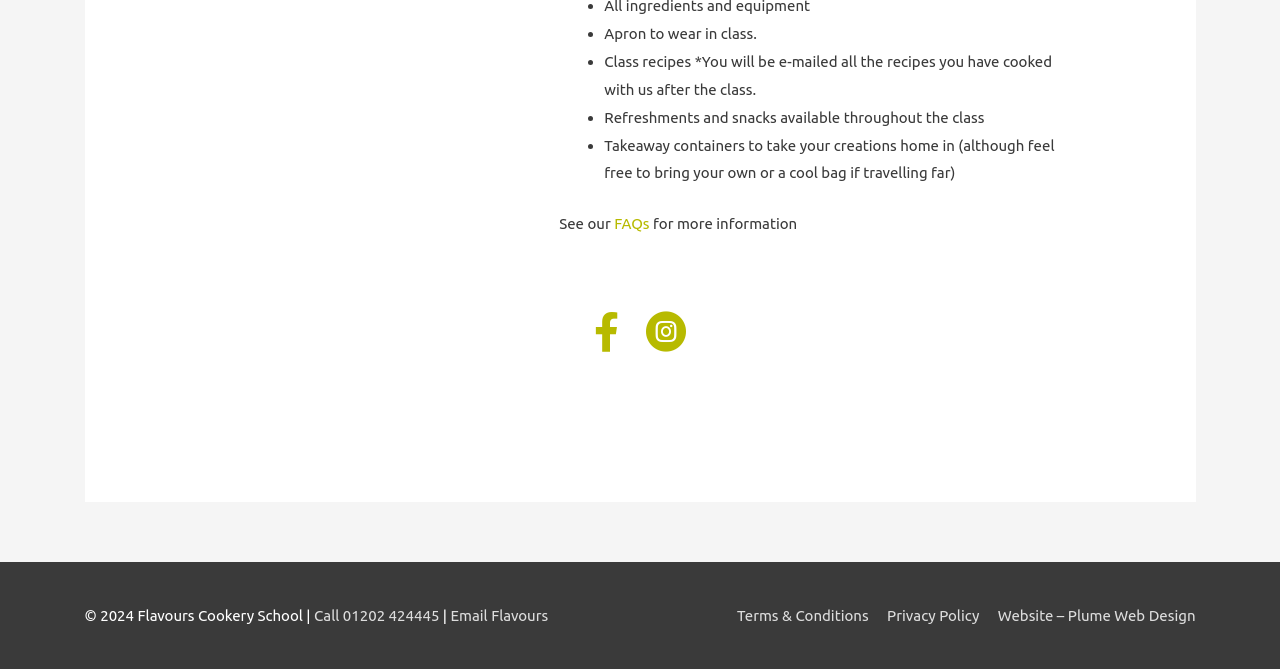Locate the bounding box of the UI element based on this description: "Website – Plume Web Design". Provide four float numbers between 0 and 1 as [left, top, right, bottom].

[0.768, 0.907, 0.934, 0.932]